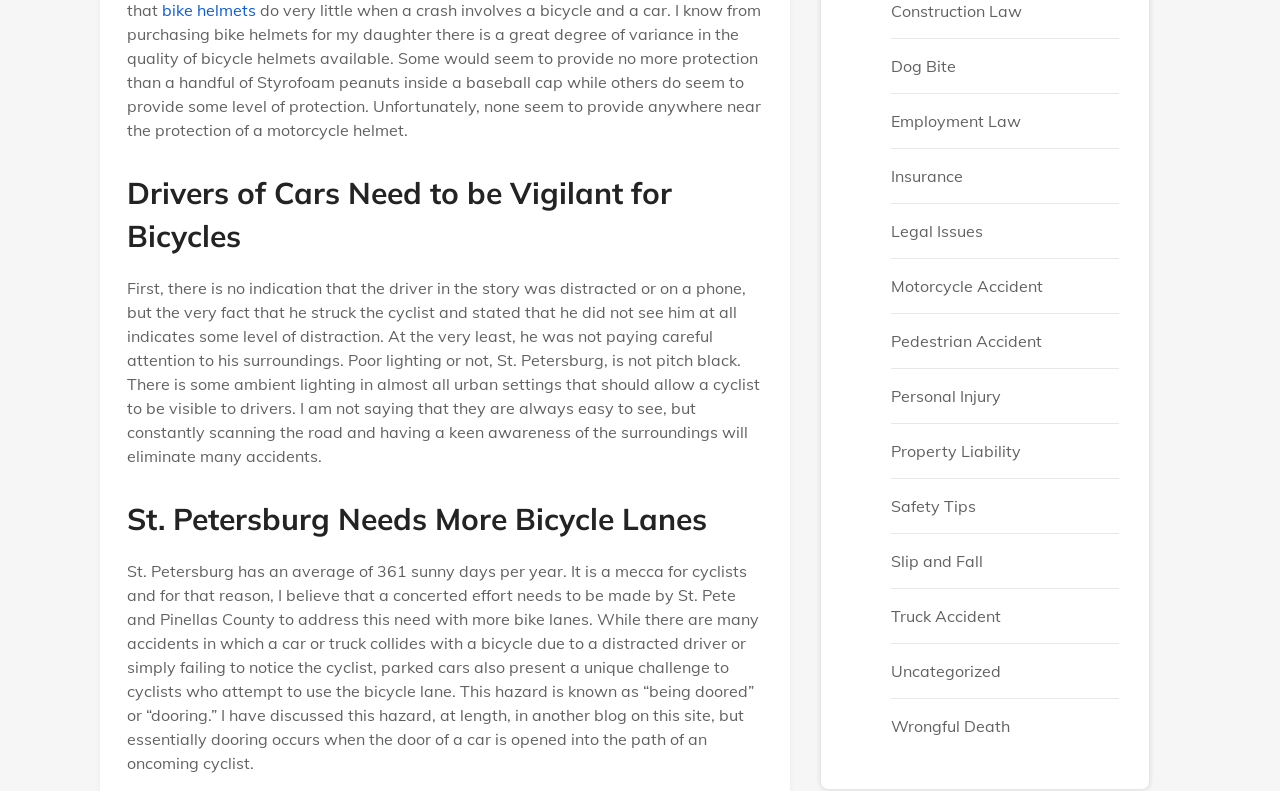Give a one-word or short phrase answer to the question: 
How many links are there in the webpage?

15